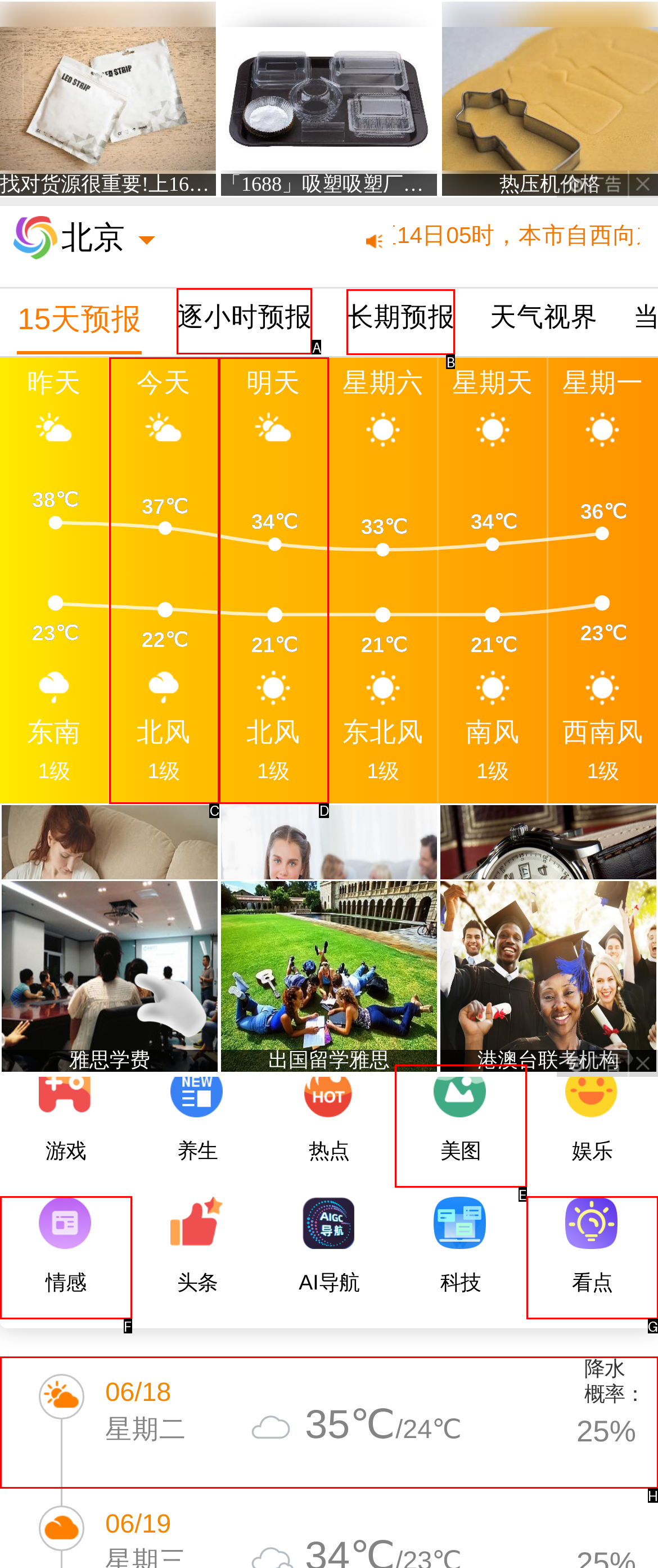Please indicate which HTML element should be clicked to fulfill the following task: view hourly weather forecast. Provide the letter of the selected option.

A